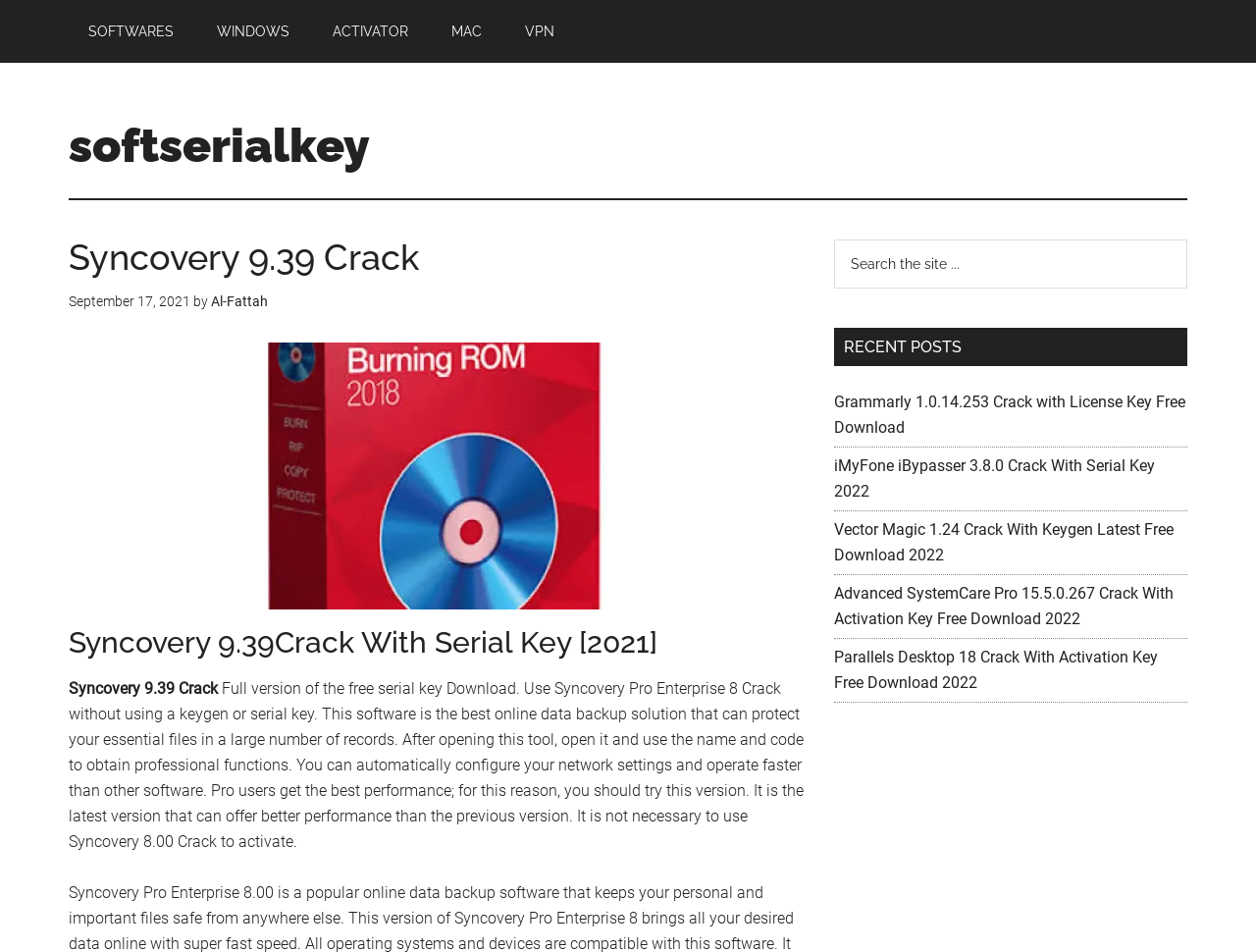What is the category of software being discussed?
Refer to the image and give a detailed answer to the query.

Based on the webpage content, specifically the heading 'Syncovery 9.39 Crack' and the description of the software, it can be inferred that the category of software being discussed is Syncovery.